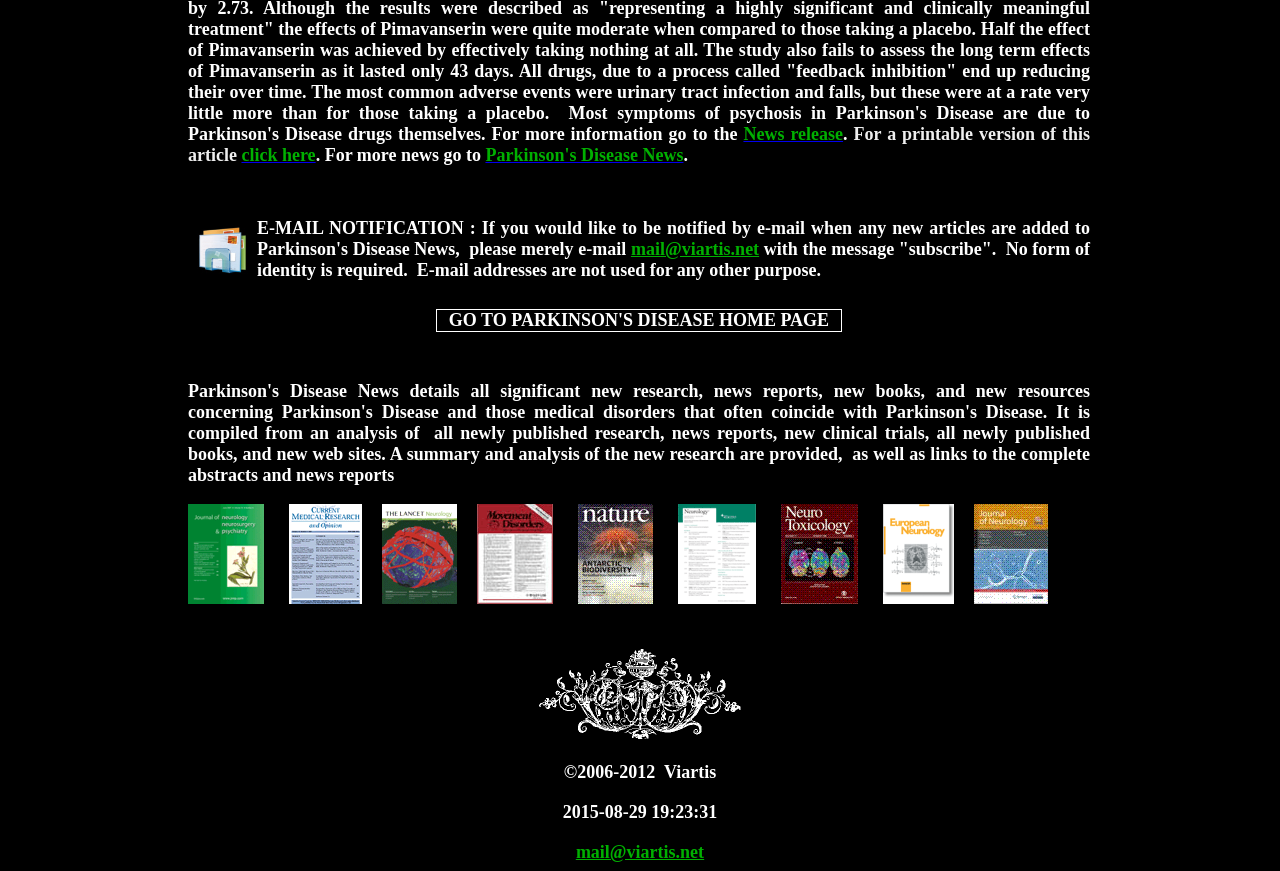Given the element description "News release" in the screenshot, predict the bounding box coordinates of that UI element.

[0.581, 0.142, 0.659, 0.165]